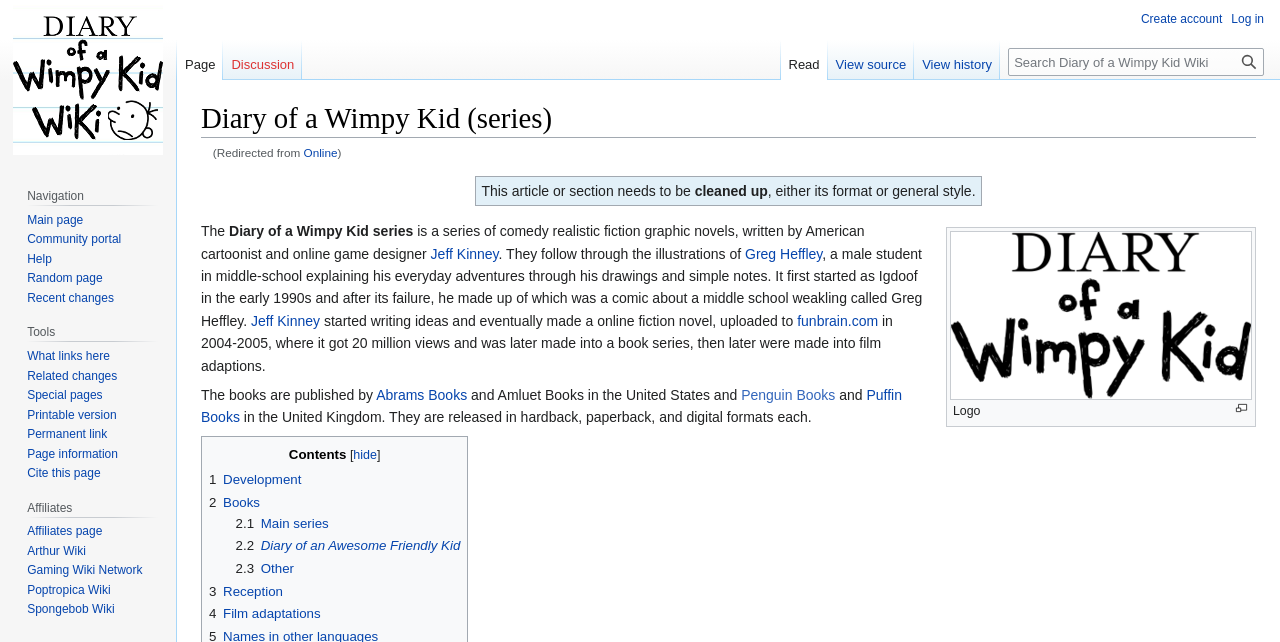What is the name of the book series?
Craft a detailed and extensive response to the question.

The question is asking about the name of the book series. Based on the webpage, I can see that the heading 'Diary of a Wimpy Kid (series)' is present at the top of the page, which indicates that the webpage is about the Diary of a Wimpy Kid book series.